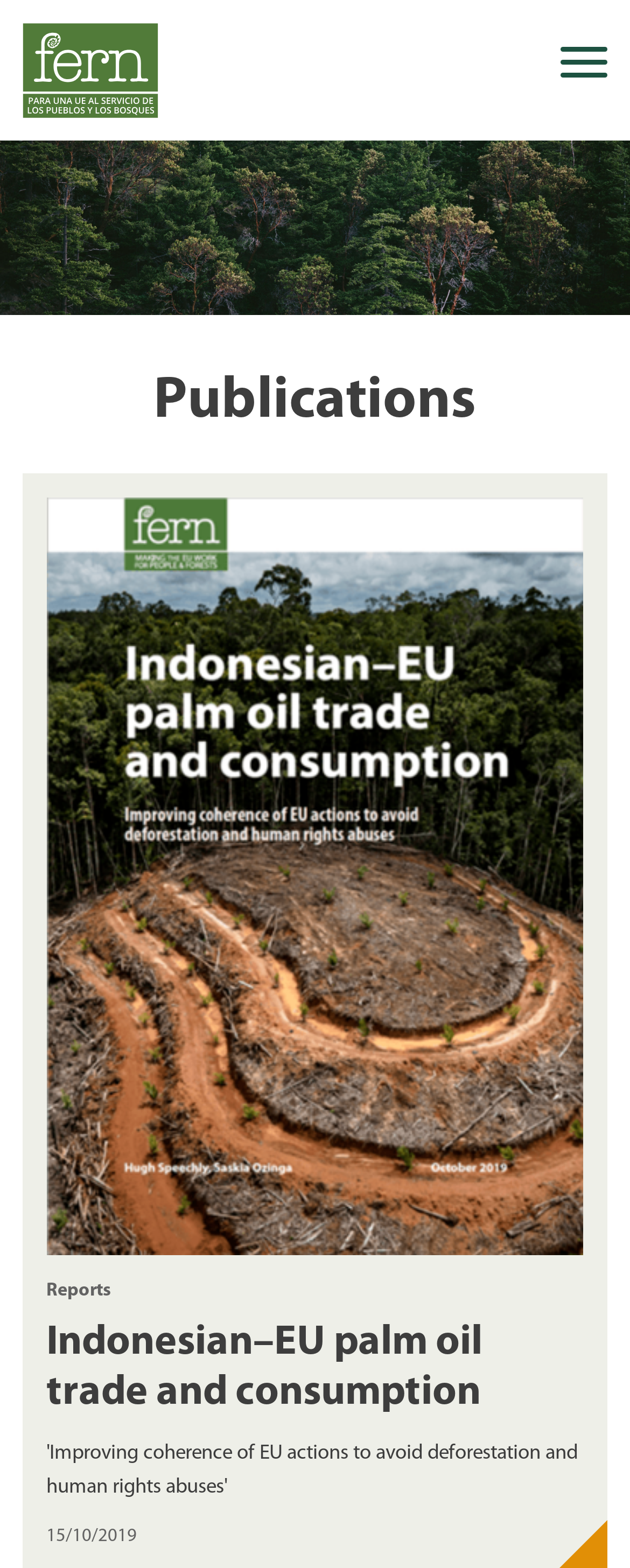Using the details in the image, give a detailed response to the question below:
What is the purpose of the textbox?

The textbox is labeled 'Palabras clave', which is Spanish for 'keywords', and it is located next to a 'Buscar' button, suggesting that it is used to enter keywords for searching.